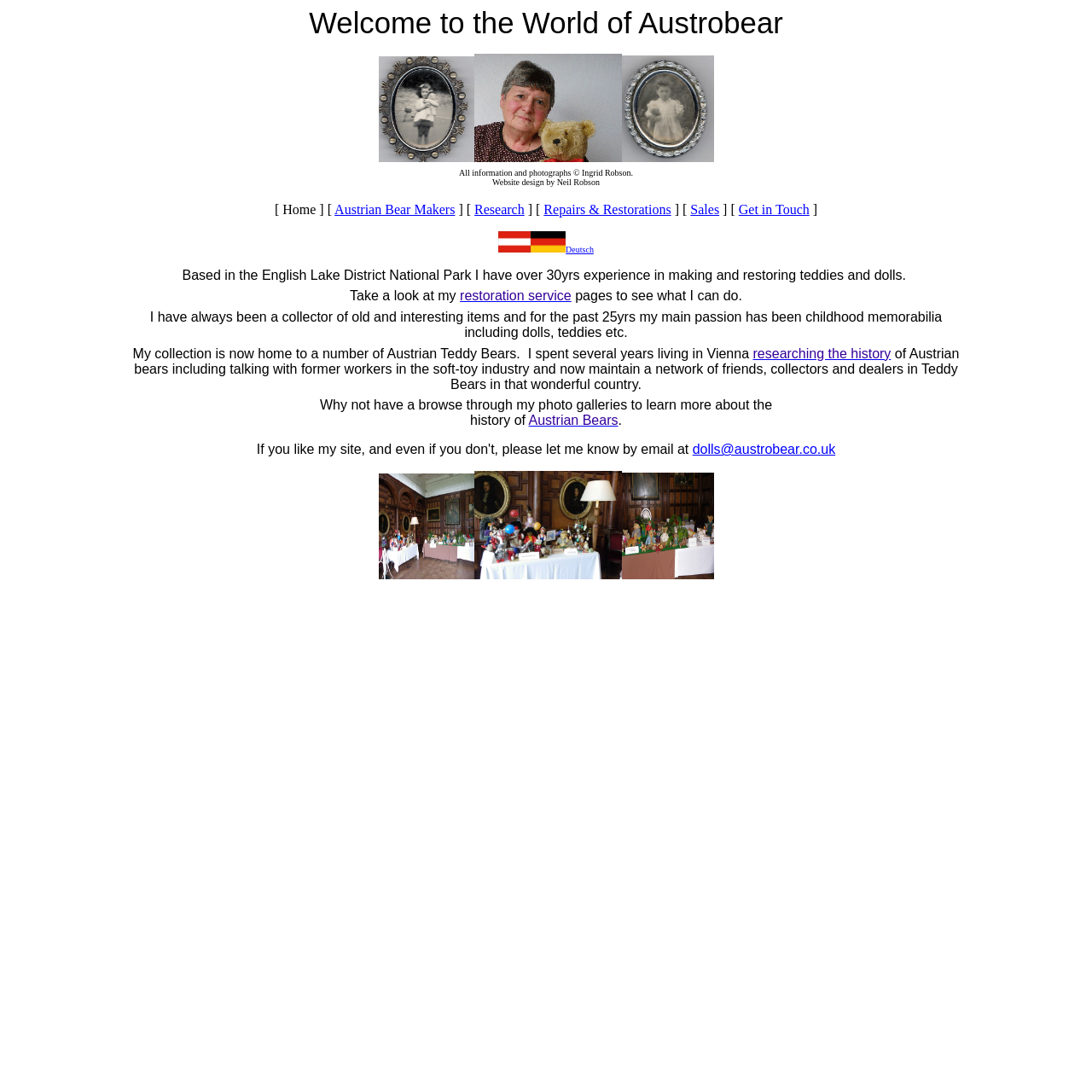Explain the webpage in detail, including its primary components.

The webpage is dedicated to the world of Austrobear, a website about Austrian Teddy Bear collection and repair based in the English Lake District National Park. 

At the top of the page, there are three images aligned horizontally, followed by a copyright notice and a website design credit. 

Below these, there is a navigation menu with links to different sections of the website, including Home, Austrian Bear Makers, Research, Repairs & Restorations, Sales, and Get in Touch. 

On the left side of the page, there is a brief introduction to the website owner, who has over 30 years of experience in making and restoring teddies and dolls. 

The main content of the page is divided into several sections. The first section describes the website owner's restoration service, with a link to learn more. 

The next section talks about the website owner's passion for collecting childhood memorabilia, including dolls and teddies, and their focus on Austrian Teddy Bears. 

There is also a section about the website owner's research on the history of Austrian bears, including their experiences living in Vienna and networking with collectors and dealers. 

Further down, there is an invitation to browse through photo galleries to learn more about the history of Austrian Bears, with a link to do so. 

Finally, there is a contact email address and three more images aligned horizontally at the bottom of the page.